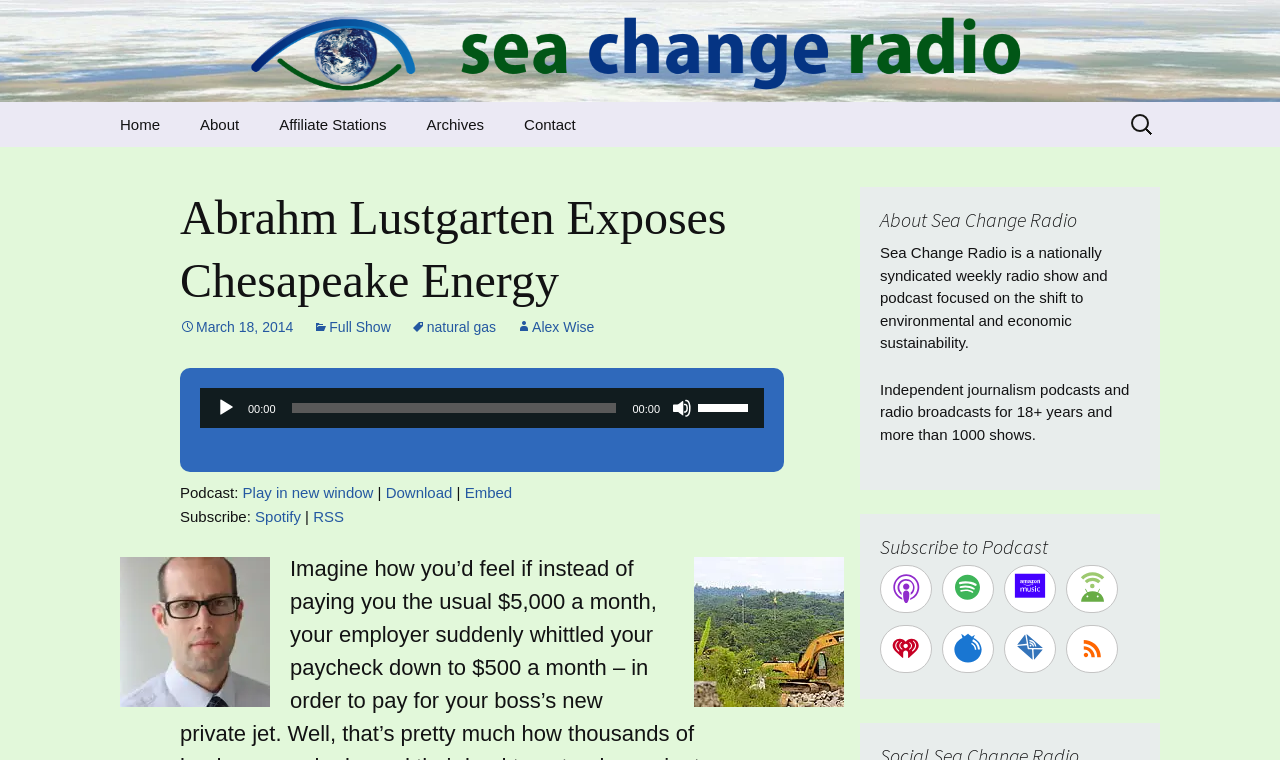Determine the bounding box coordinates of the UI element described by: "March 18, 2014".

[0.141, 0.42, 0.229, 0.441]